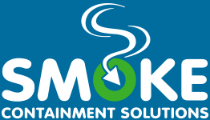What is written below 'SMOKE' in the logo?
With the help of the image, please provide a detailed response to the question.

The phrase 'CONTAINMENT SOLUTIONS' is written in simpler white lettering below 'SMOKE' to emphasize the company's focus on providing effective solutions for smoke containment, which is the core of their business.